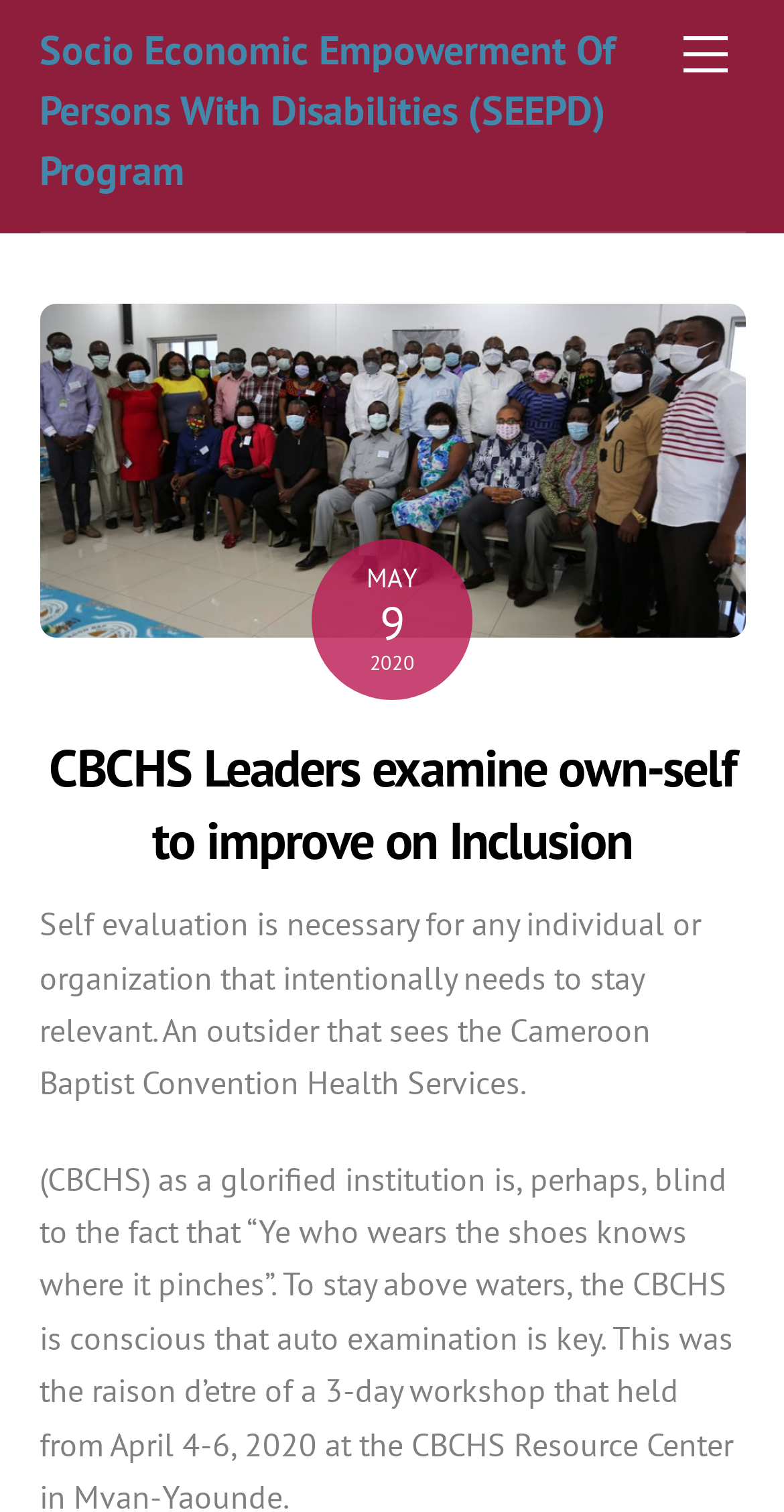Answer the question briefly using a single word or phrase: 
What is the type of image on the webpage?

Workshop